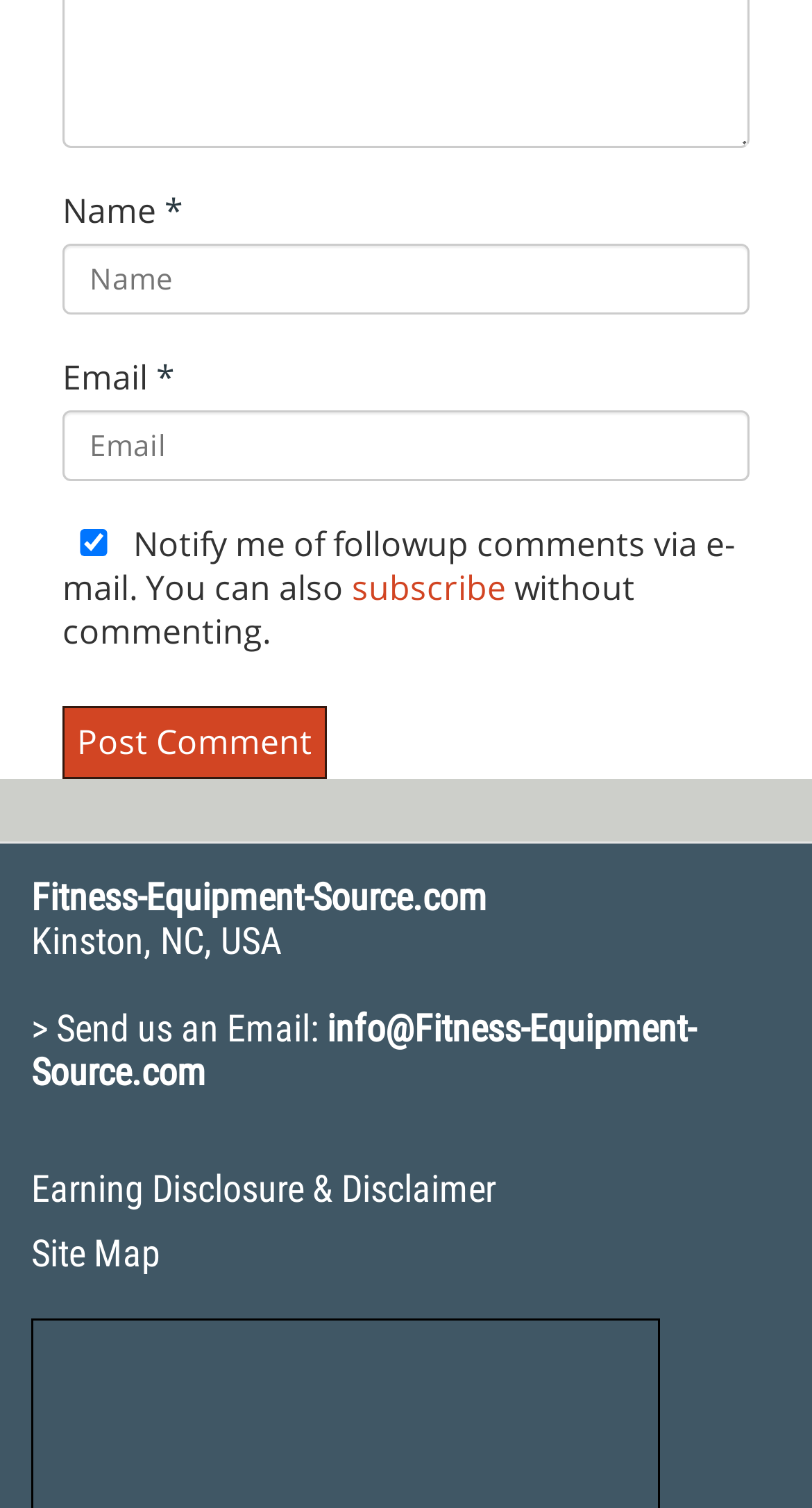Please find the bounding box coordinates (top-left x, top-left y, bottom-right x, bottom-right y) in the screenshot for the UI element described as follows: subscribe

[0.433, 0.374, 0.623, 0.404]